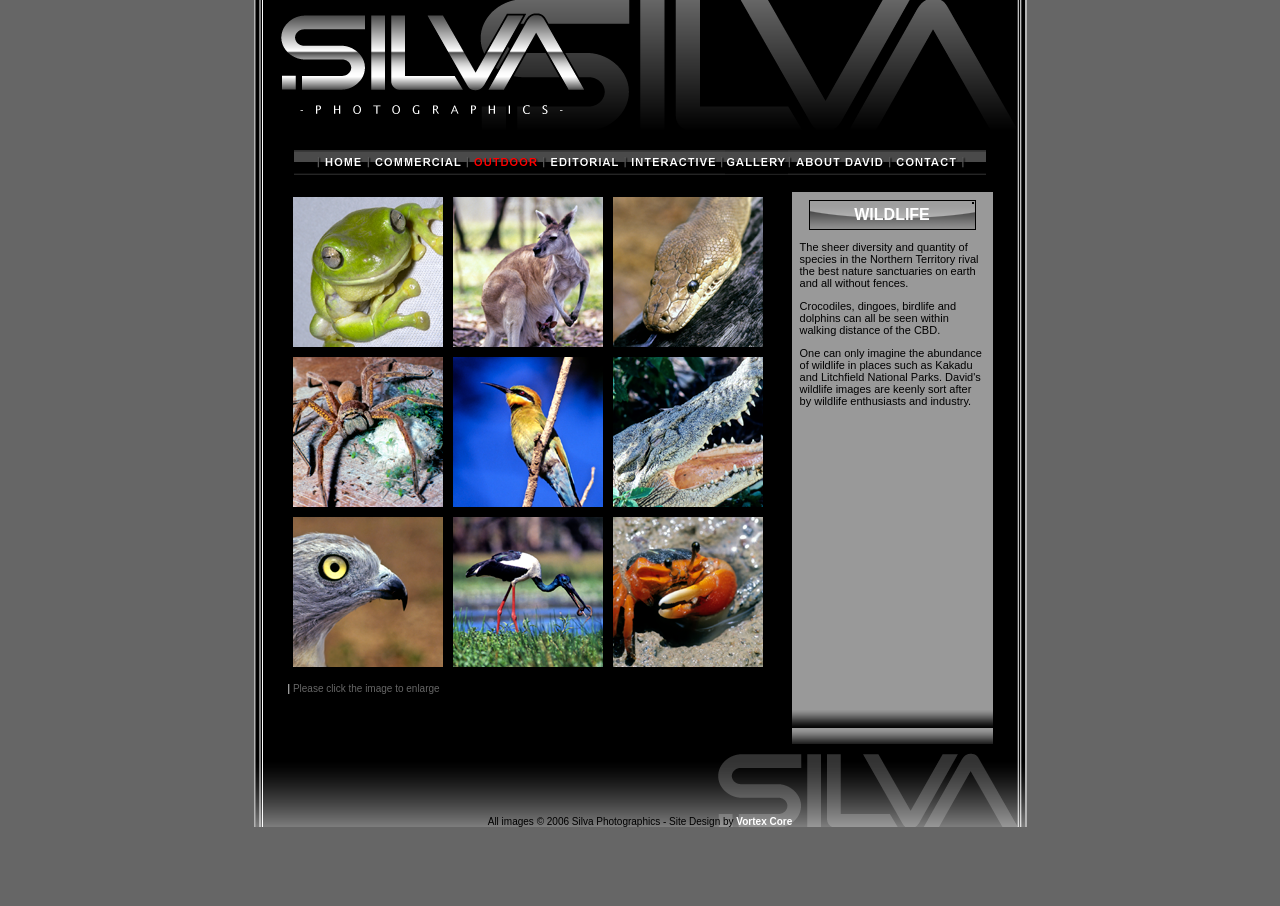Determine the bounding box coordinates for the element that should be clicked to follow this instruction: "Learn about David". The coordinates should be given as four float numbers between 0 and 1, in the format [left, top, right, bottom].

[0.619, 0.165, 0.695, 0.193]